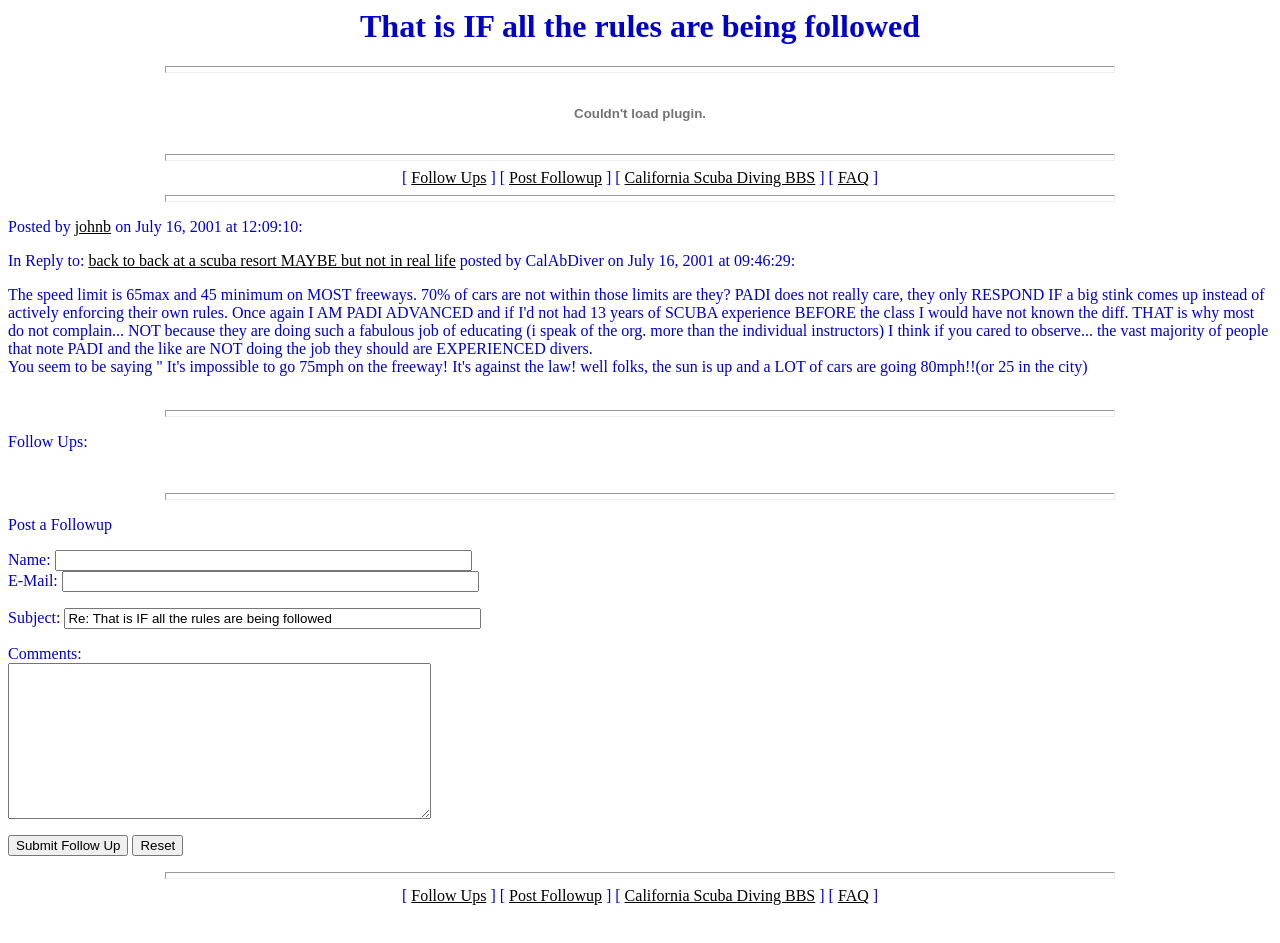Locate the bounding box coordinates of the clickable part needed for the task: "Click on 'Submit Follow Up'".

[0.006, 0.886, 0.1, 0.908]